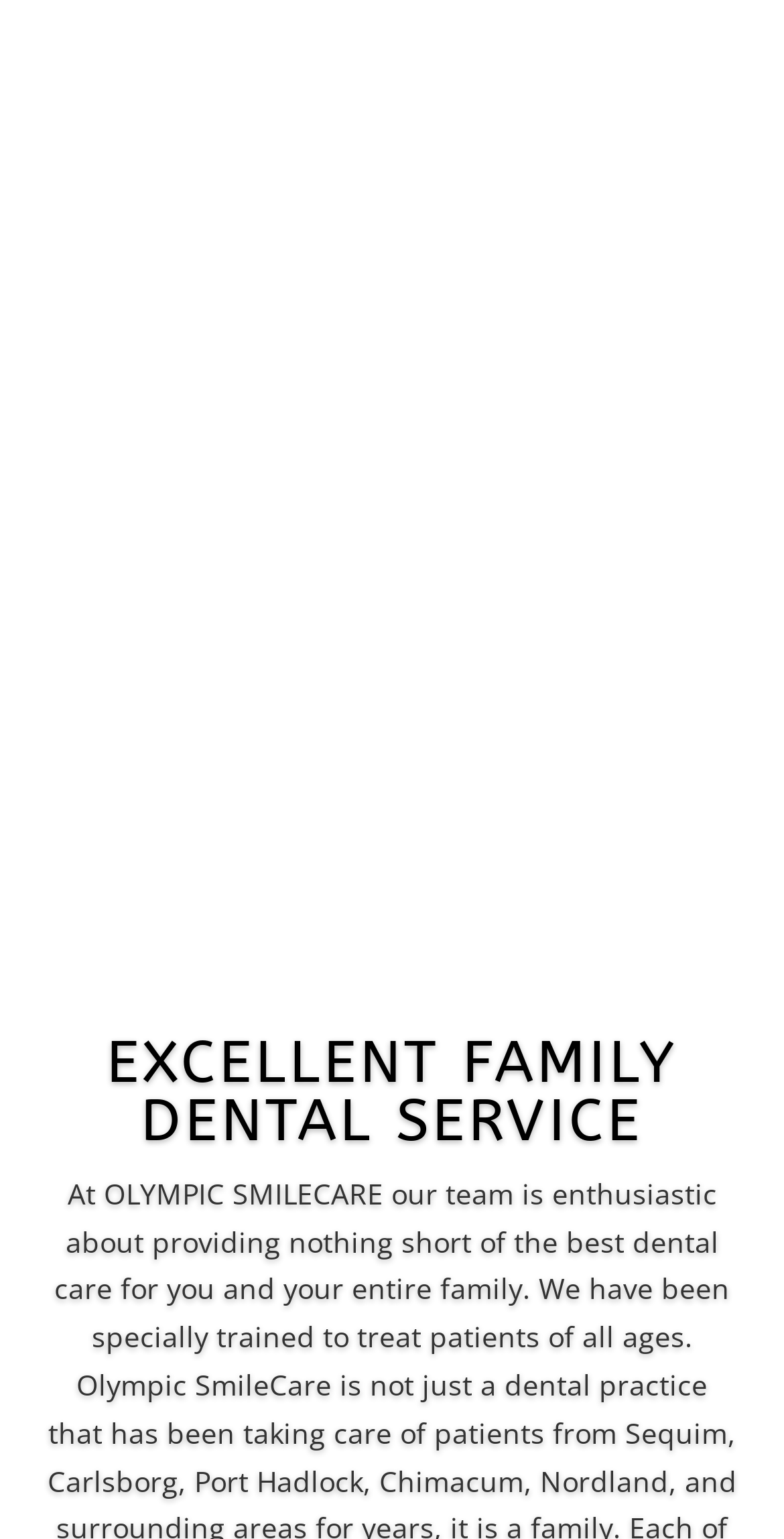Locate the bounding box coordinates of the item that should be clicked to fulfill the instruction: "Click on the 'EXCELLENT FAMILY DENTAL SERVICE' link".

[0.136, 0.667, 0.864, 0.751]